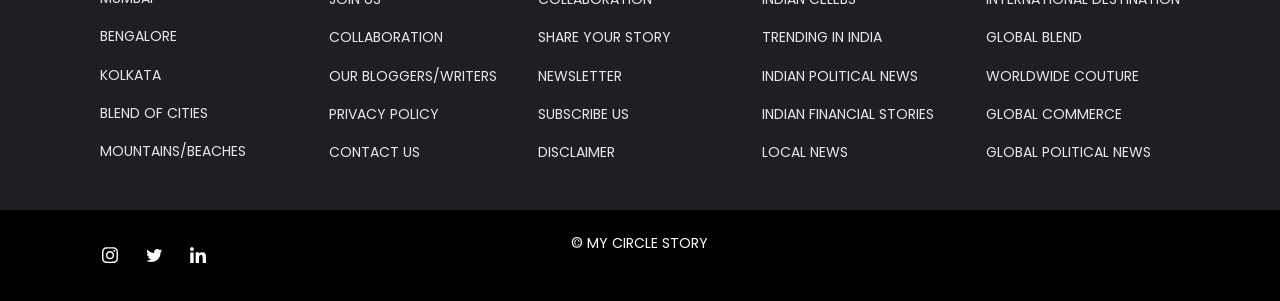Please provide the bounding box coordinates in the format (top-left x, top-left y, bottom-right x, bottom-right y). Remember, all values are floating point numbers between 0 and 1. What is the bounding box coordinate of the region described as: aria-label="LinkedIn"

[0.143, 0.799, 0.166, 0.899]